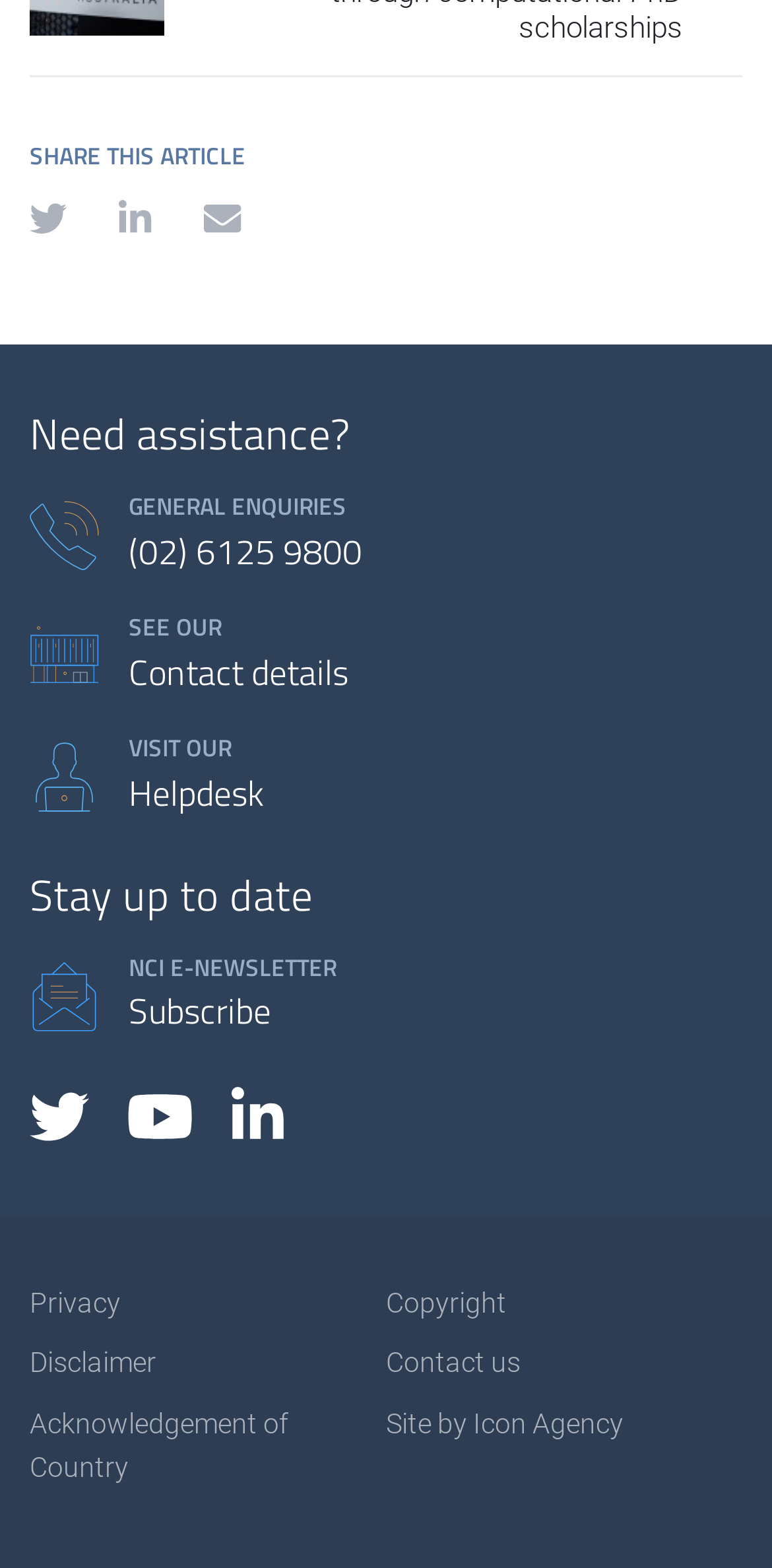Please determine the bounding box coordinates of the clickable area required to carry out the following instruction: "View privacy policy". The coordinates must be four float numbers between 0 and 1, represented as [left, top, right, bottom].

[0.038, 0.817, 0.462, 0.845]